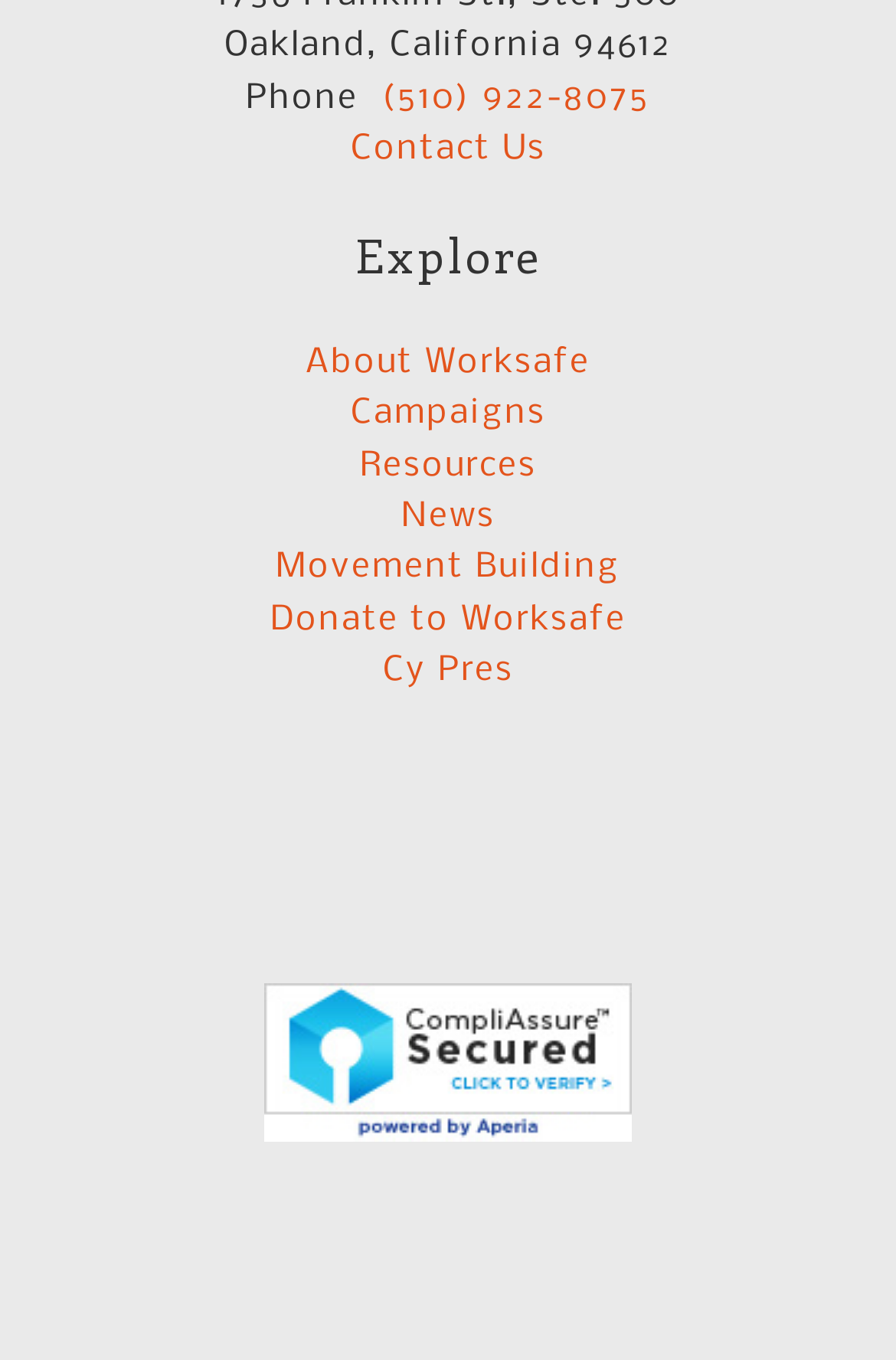Use a single word or phrase to answer this question: 
What is the purpose of the 'CompliAssure SiteSeal' image?

To indicate site security